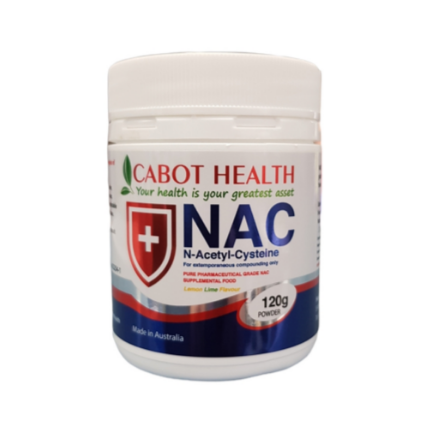Is the product a pharmaceutical-grade supplement?
By examining the image, provide a one-word or phrase answer.

Yes